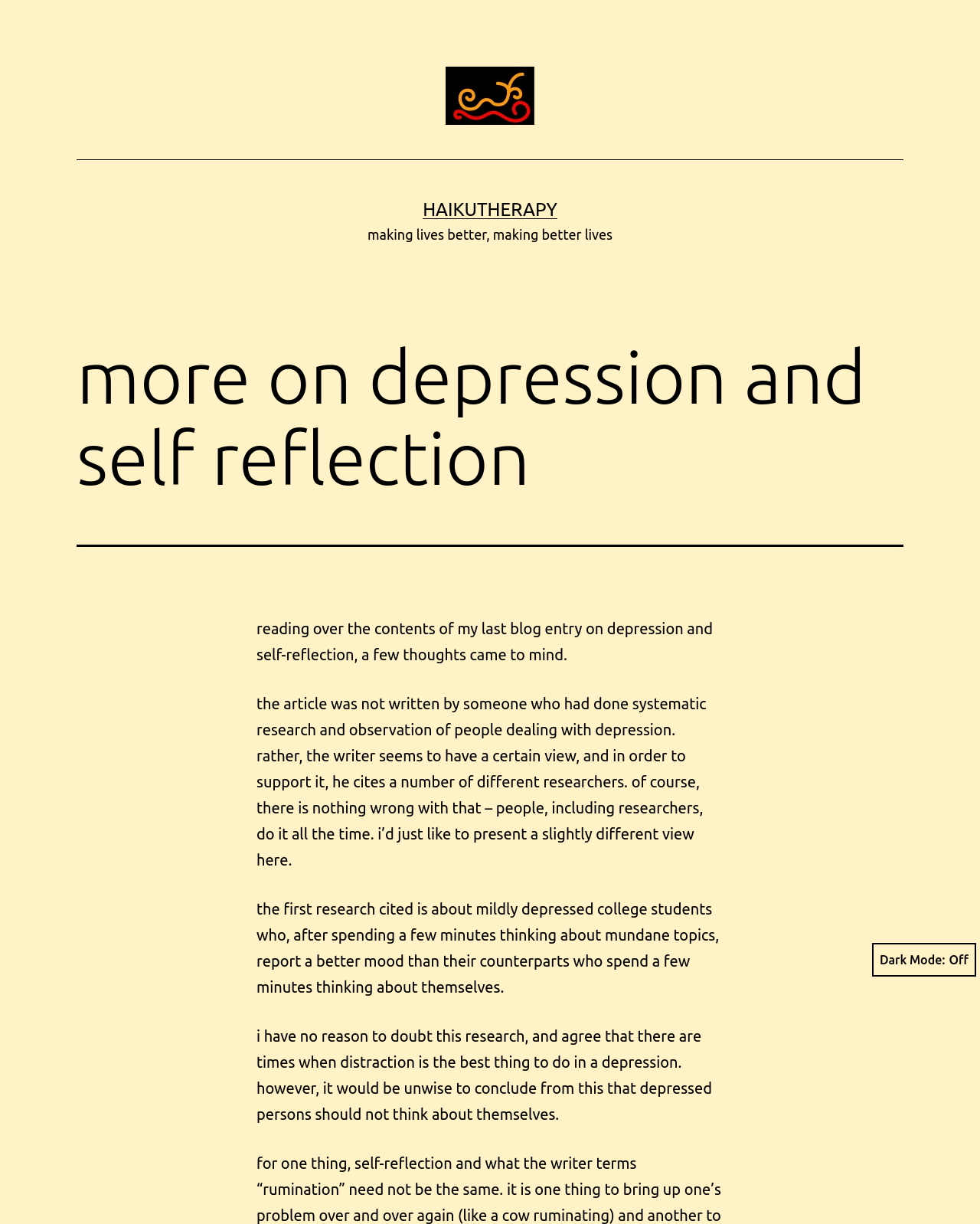Predict the bounding box of the UI element based on this description: "Dark Mode:".

[0.89, 0.77, 0.996, 0.798]